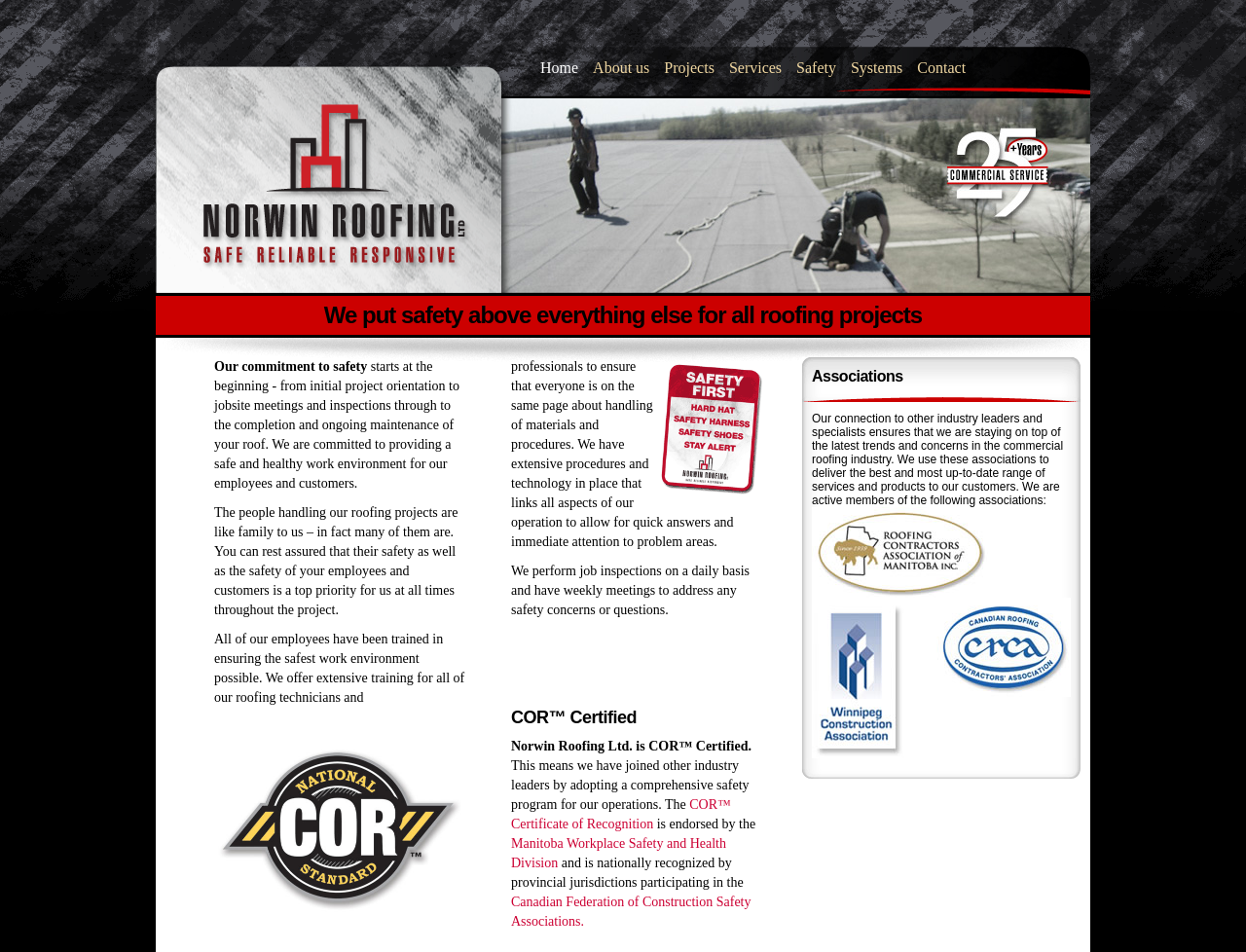Bounding box coordinates are given in the format (top-left x, top-left y, bottom-right x, bottom-right y). All values should be floating point numbers between 0 and 1. Provide the bounding box coordinate for the UI element described as: COR™ Certificate of Recognition

[0.41, 0.837, 0.587, 0.873]